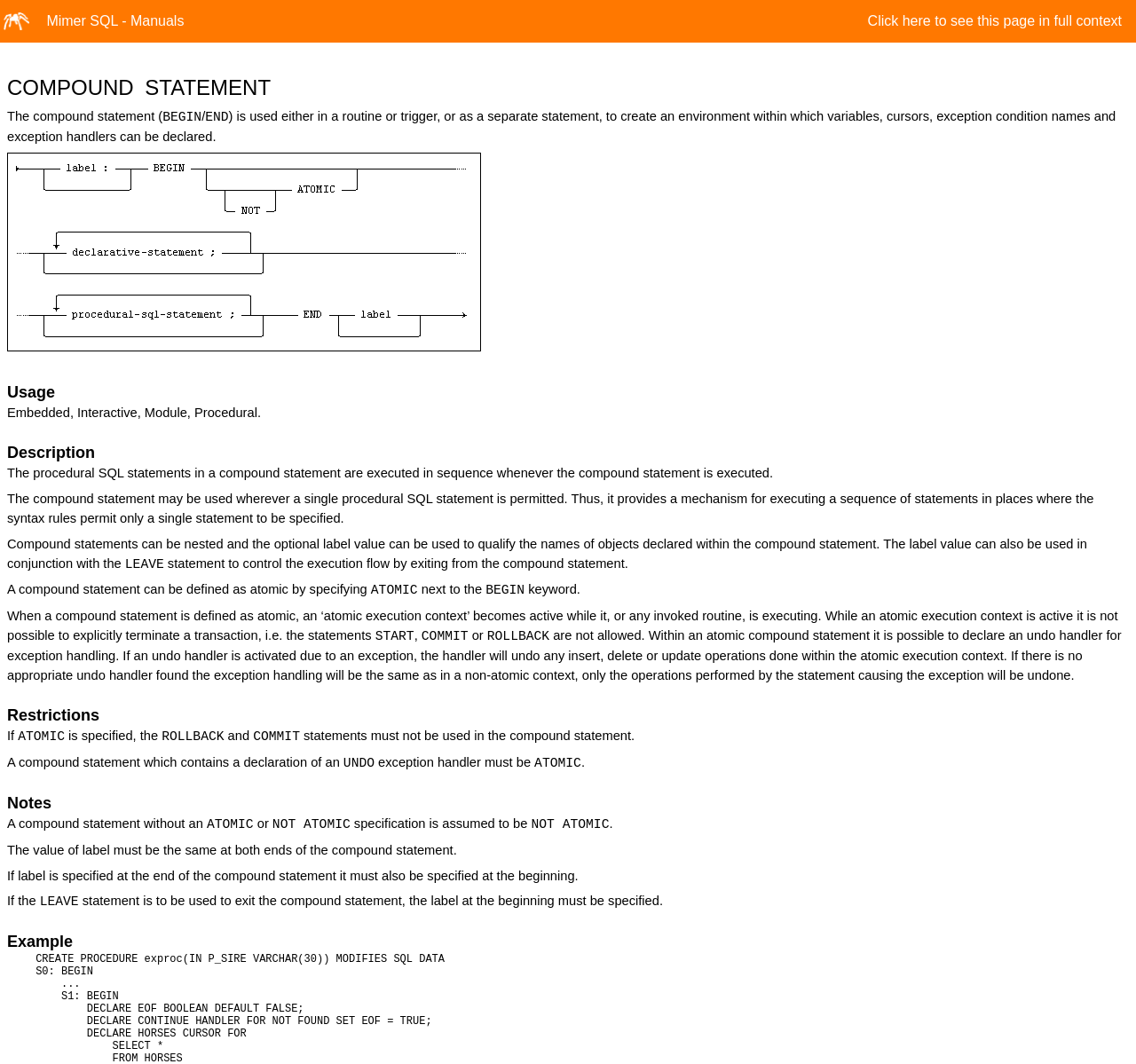What is the purpose of an UNDO exception handler?
Using the details shown in the screenshot, provide a comprehensive answer to the question.

An UNDO exception handler is used to undo any insert, delete, or update operations done within the atomic execution context if an exception occurs, as explained in the webpage.